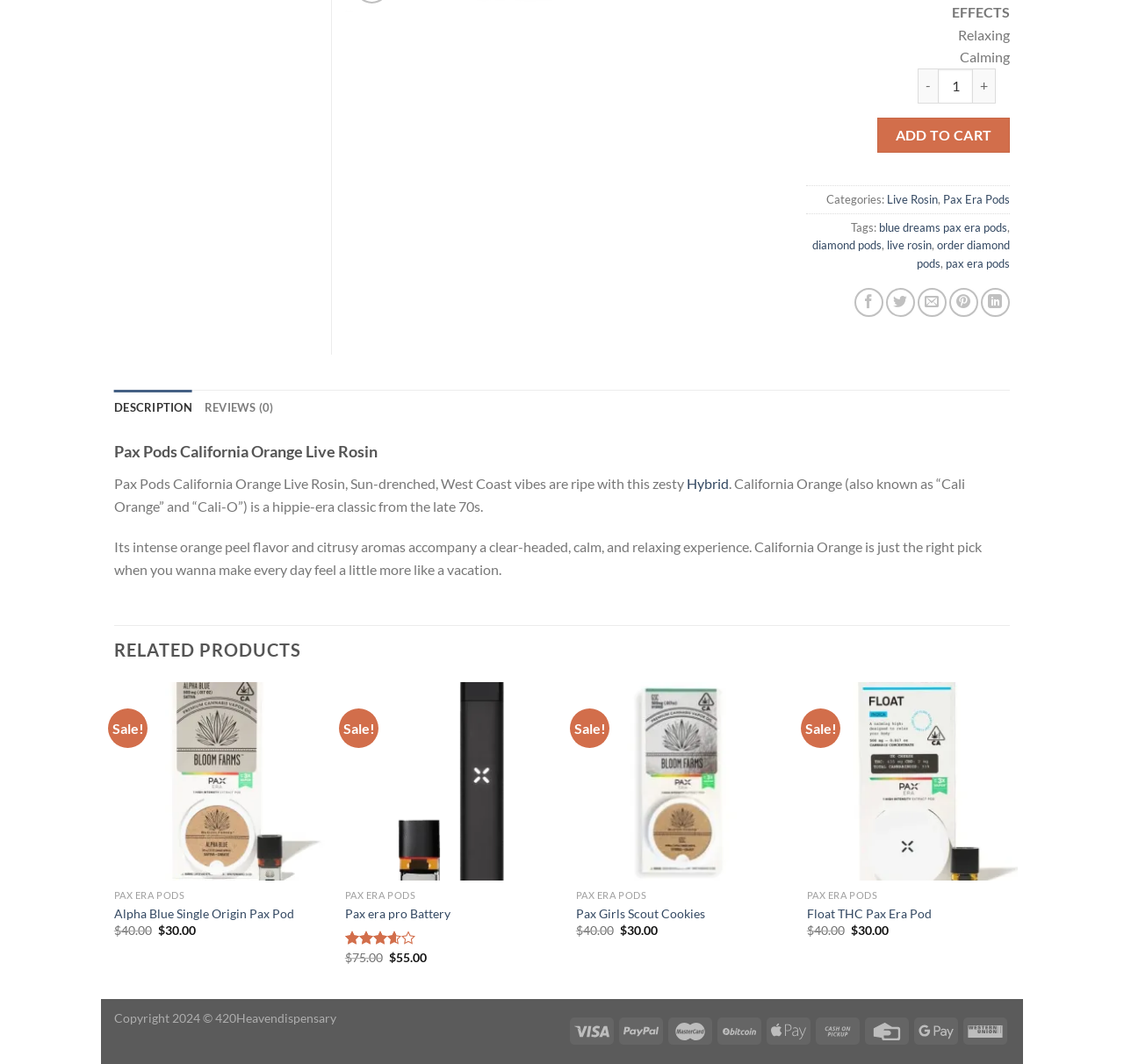Provide the bounding box coordinates, formatted as (top-left x, top-left y, bottom-right x, bottom-right y), with all values being floating point numbers between 0 and 1. Identify the bounding box of the UI element that matches the description: Add to cart

[0.781, 0.11, 0.898, 0.144]